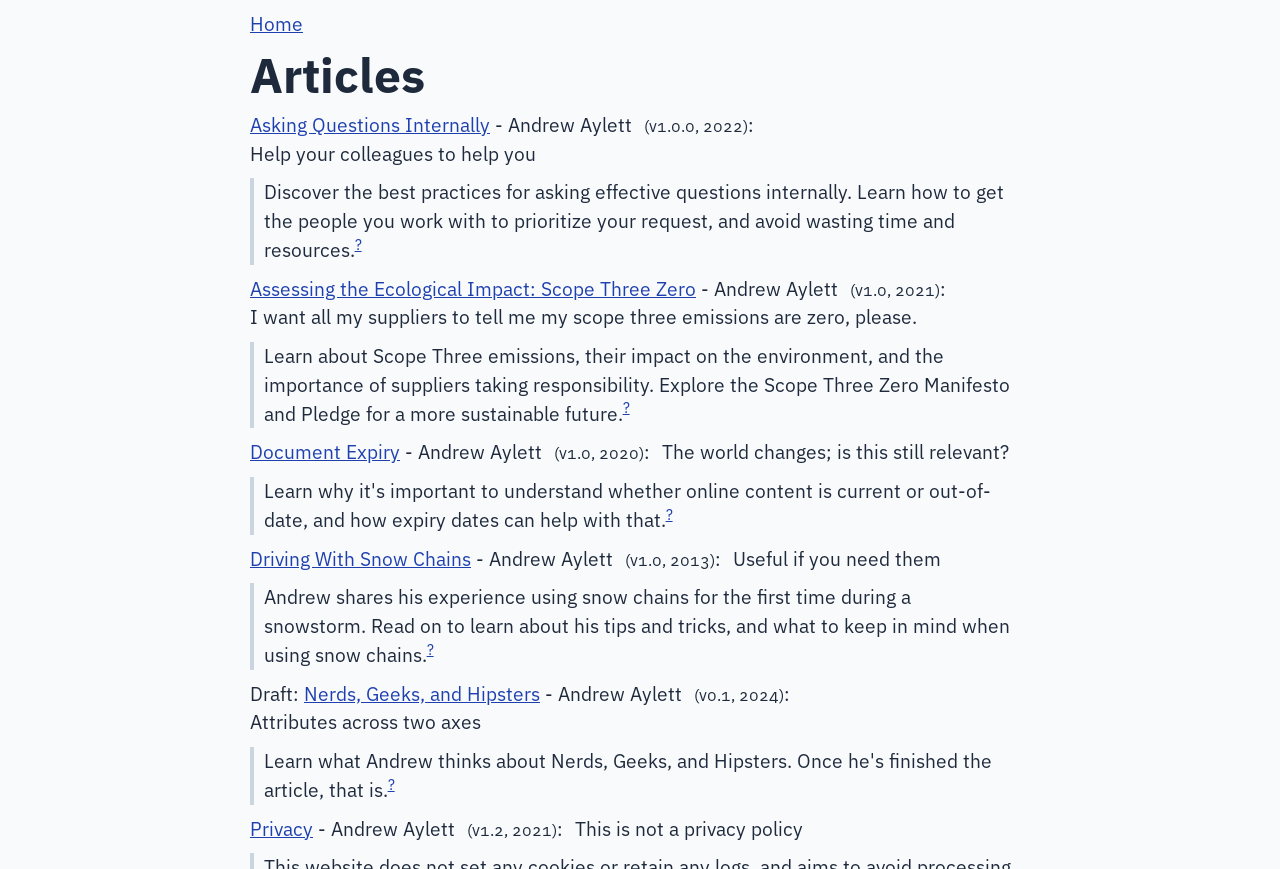Locate the bounding box of the UI element based on this description: "Privacy". Provide four float numbers between 0 and 1 as [left, top, right, bottom].

[0.195, 0.938, 0.245, 0.967]